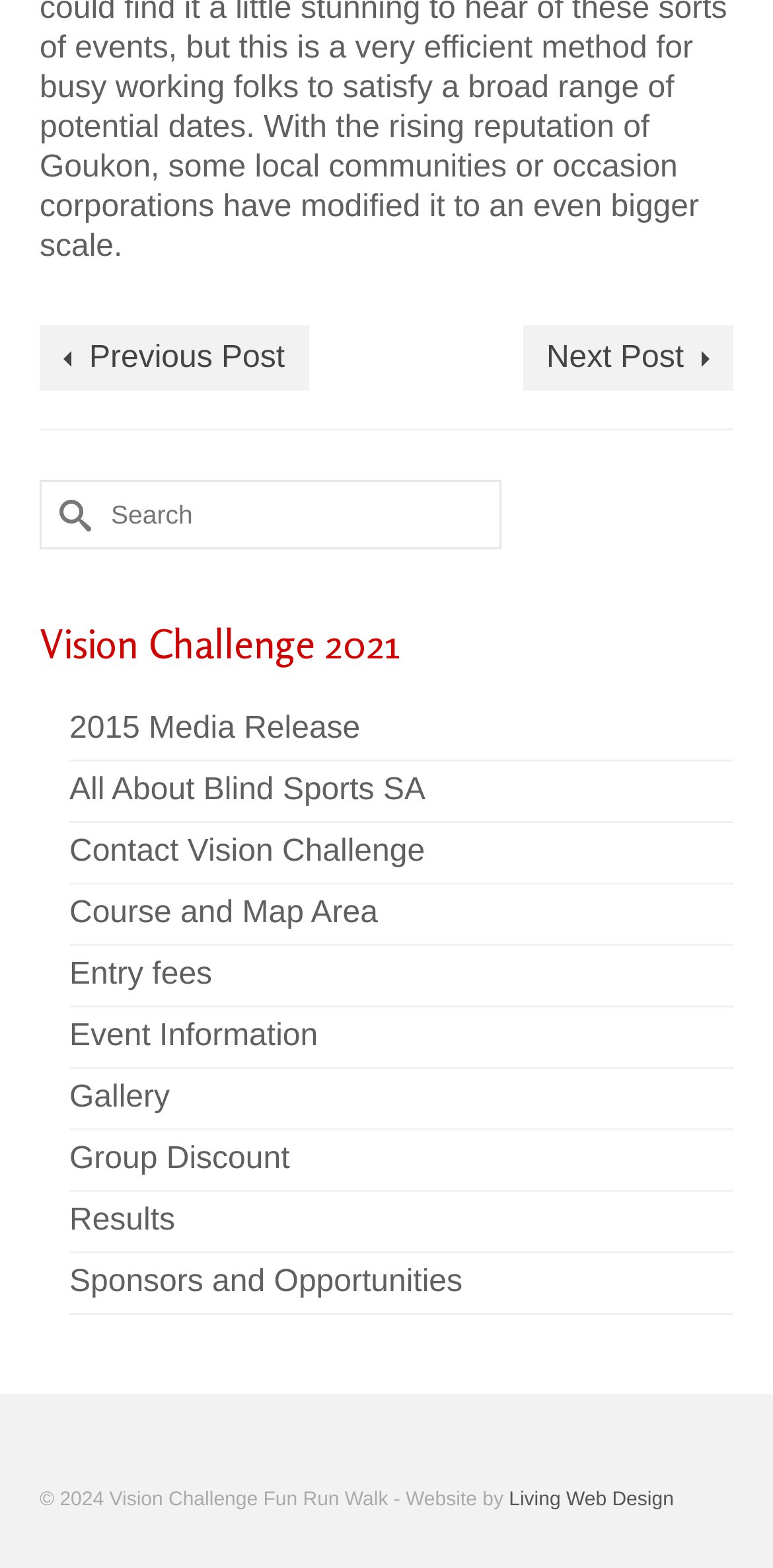Please find the bounding box coordinates for the clickable element needed to perform this instruction: "Search for something".

[0.051, 0.306, 0.649, 0.35]